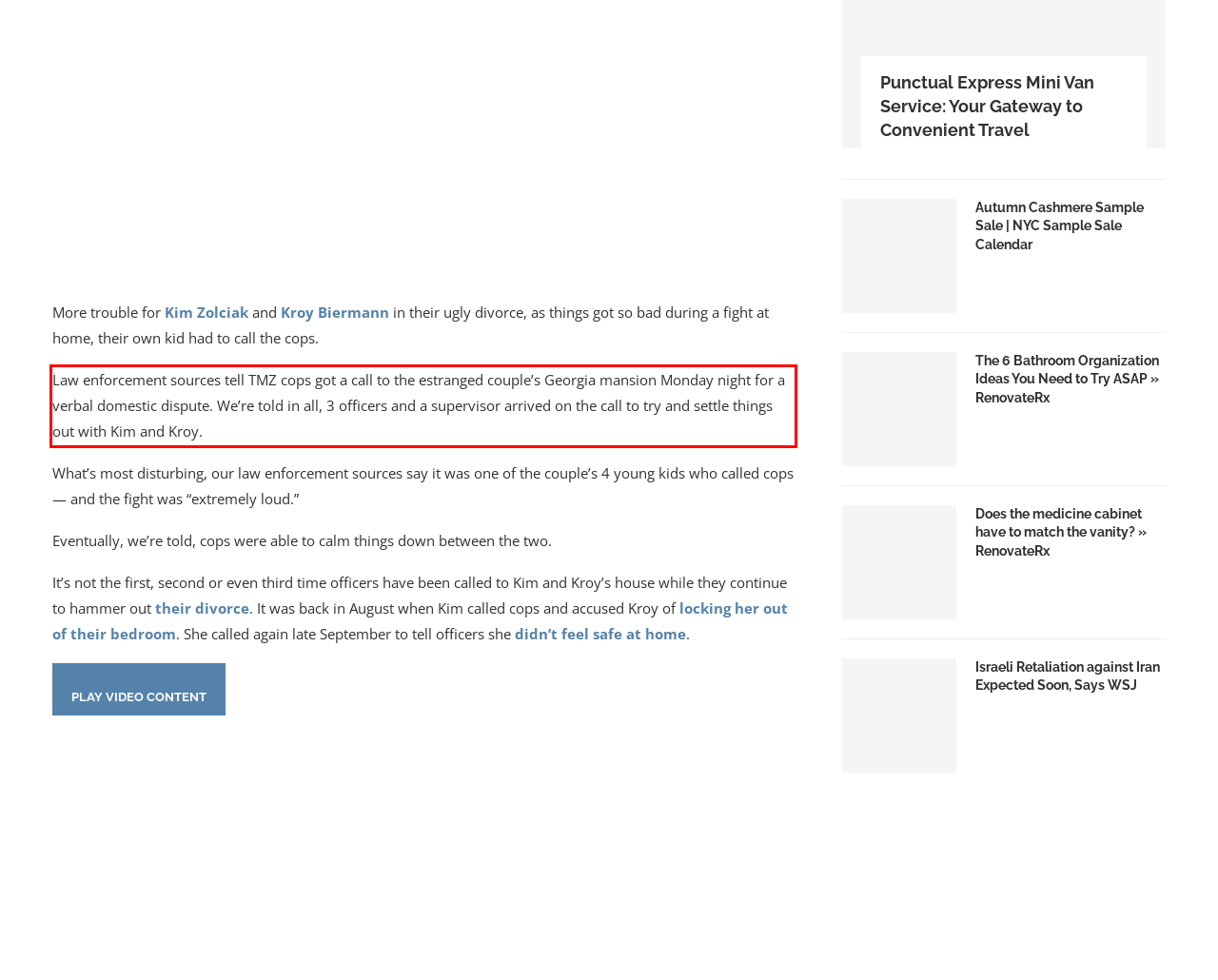Analyze the screenshot of the webpage that features a red bounding box and recognize the text content enclosed within this red bounding box.

Law enforcement sources tell TMZ cops got a call to the estranged couple’s Georgia mansion Monday night for a verbal domestic dispute. We’re told in all, 3 officers and a supervisor arrived on the call to try and settle things out with Kim and Kroy.